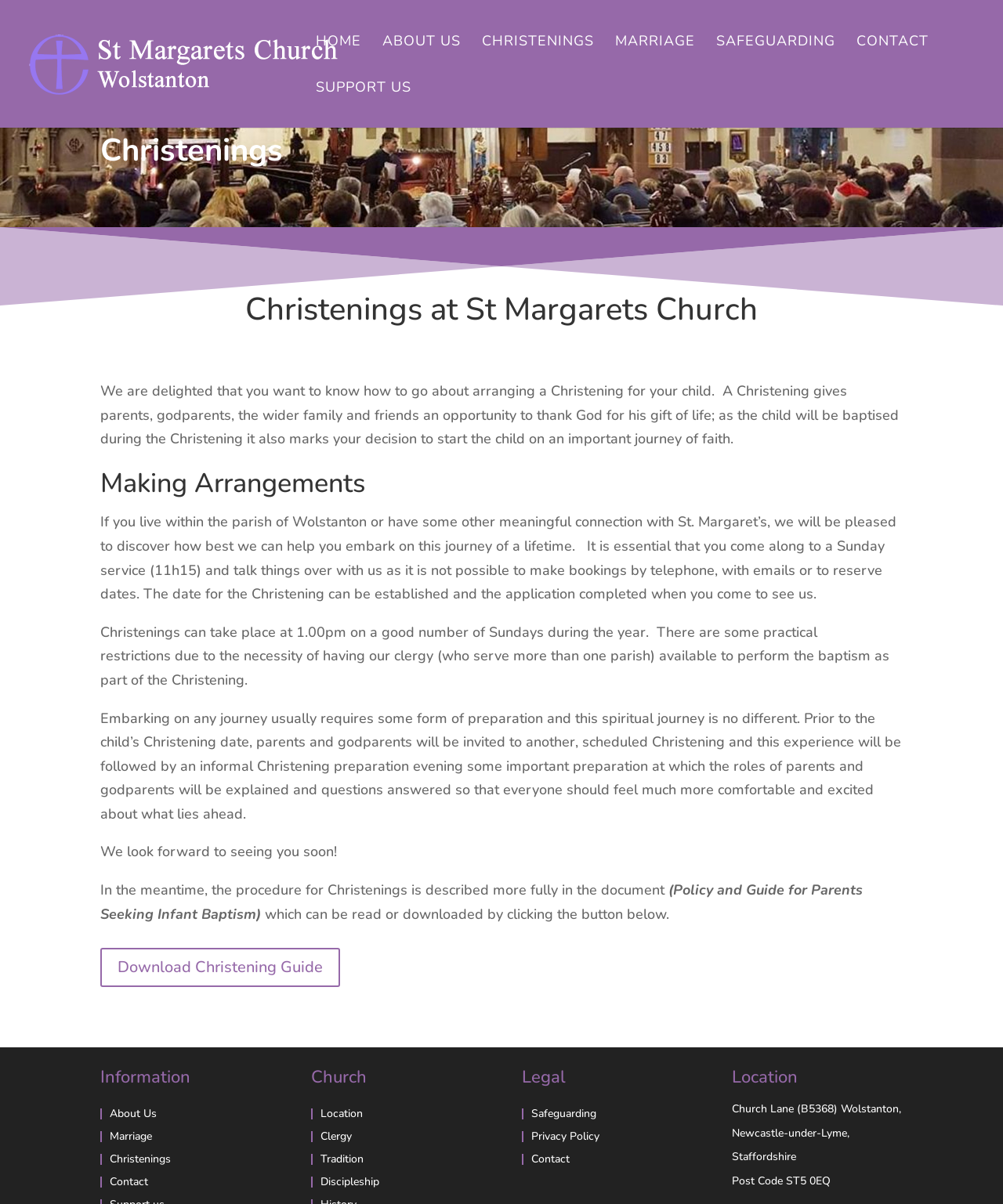Illustrate the webpage's structure and main components comprehensively.

This webpage is about Christenings at St Margarets Church, Wolstanton. At the top left, there is a link to the church's homepage, accompanied by a small image of the church. Above the main content area, there is a navigation menu with links to different sections of the website, including HOME, ABOUT US, CHRISTENINGS, MARRIAGE, SAFEGUARDING, CONTACT, and SUPPORT US.

The main content area is divided into several sections. The first section has a heading "Christenings" and provides an introduction to the process of arranging a Christening for a child. Below this, there is a section titled "Christenings at St Margarets Church" which explains the significance of Christening and the decision to start the child on a journey of faith.

The next section, "Making Arrangements", provides information on how to go about arranging a Christening, including the need to attend a Sunday service and talk to the church staff. This is followed by a section explaining the dates and times available for Christenings, as well as the preparation required for parents and godparents.

Further down, there is a section with a heading "Information" which contains links to other sections of the website, including About Us, Marriage, Christenings, and Contact. Below this, there are three columns with headings "Church", "Legal", and "Location", each containing links to relevant information.

At the bottom of the page, there is a section with the church's location and contact information, including the address, postcode, and links to other relevant pages.